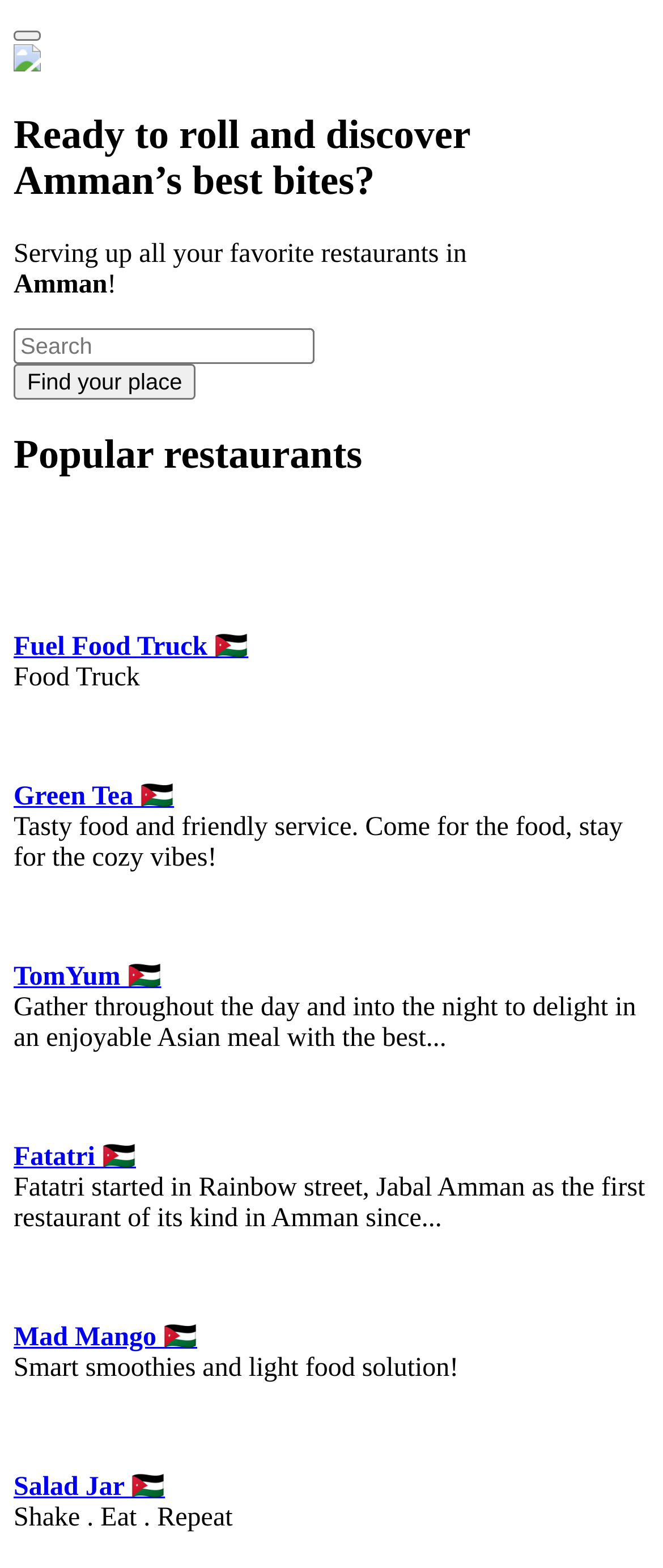Please locate the bounding box coordinates of the element that should be clicked to complete the given instruction: "Click the button to find your place".

[0.021, 0.232, 0.295, 0.255]